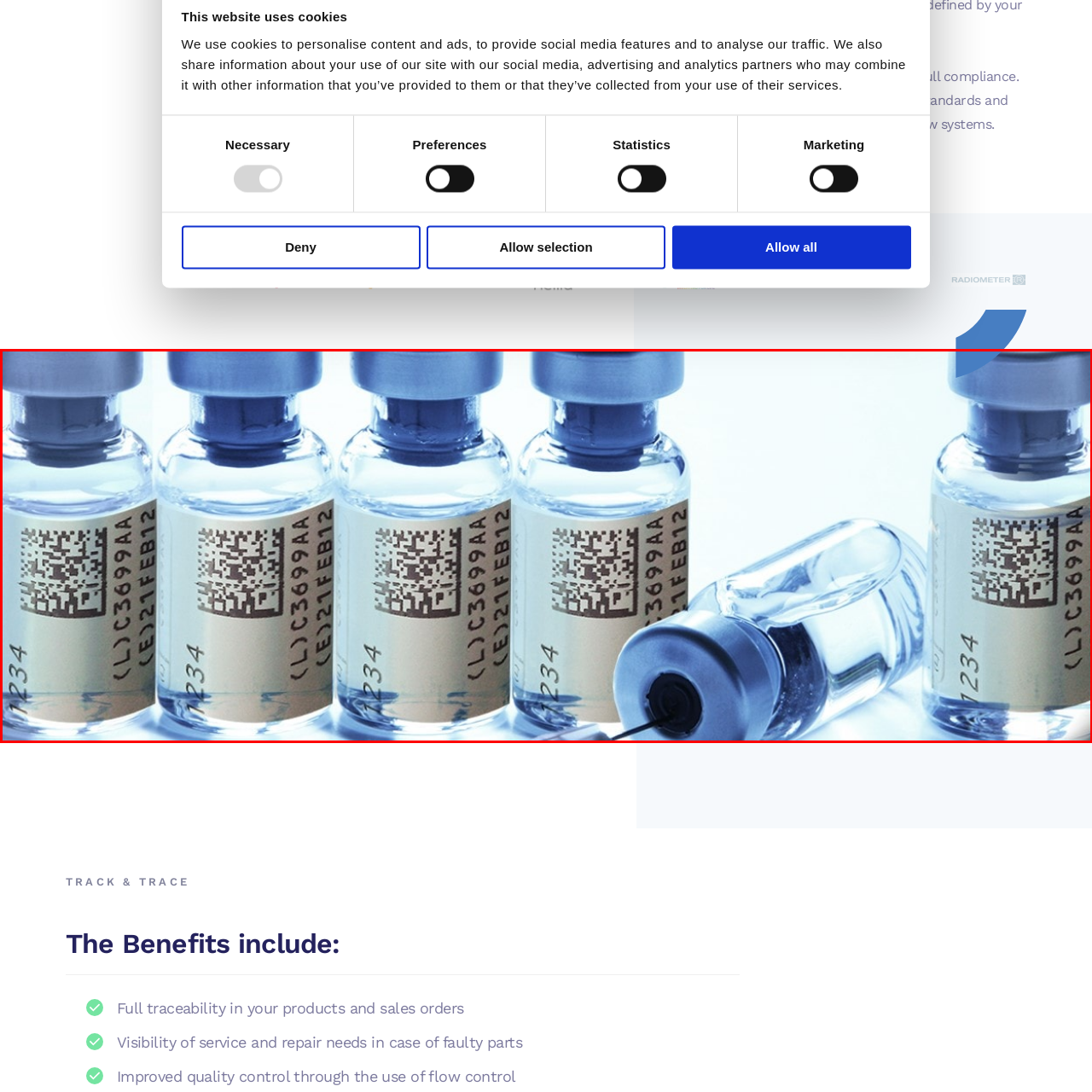Carefully look at the image inside the red box and answer the subsequent question in as much detail as possible, using the information from the image: 
What is the potential use of the substances within the vials?

The presence of a syringe lying on its side nearby the vials suggests that the substances within the vials are intended for use in injections or treatments, highlighting the importance of sterile and clinical environments in healthcare and medicine.